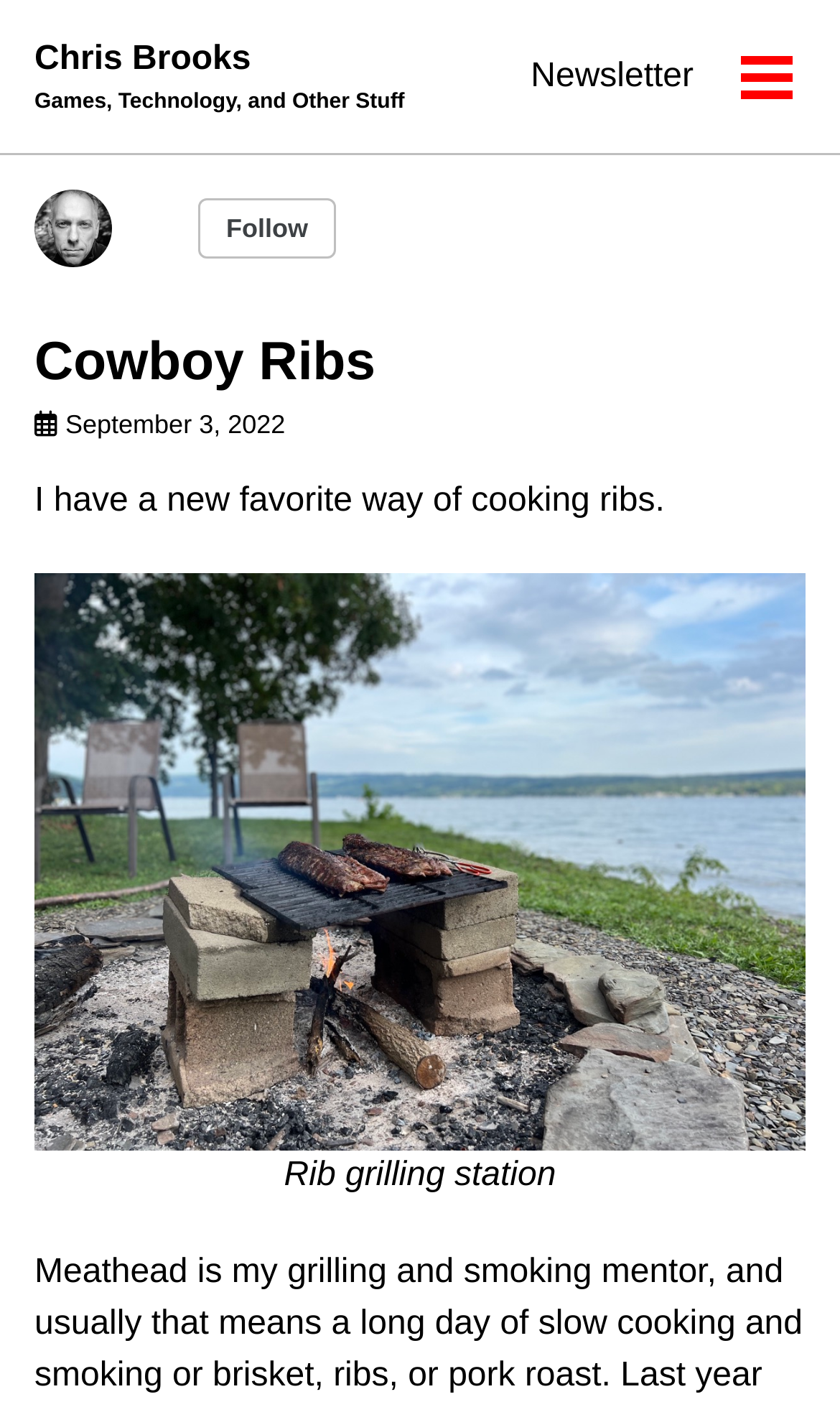Elaborate on the information and visuals displayed on the webpage.

The webpage is about a recipe for "Cowboy Ribs" by Chris Brooks. At the top left corner, there are three "Skip to" links, allowing users to navigate to primary navigation, content, or footer. Next to these links, there is a link to Chris Brooks' website, which is a personal blog about games, technology, and other stuff.

On the top right corner, there is a link to a newsletter and a button to toggle the menu. When the menu is toggled, it reveals a link and a "Follow" button. The "Follow" button is accompanied by a header that displays the title "Cowboy Ribs" and a link to the same title. Below the title, there is a timestamp indicating that the recipe was posted on September 3, 2022.

The main content of the webpage starts with a brief introduction, "I have a new favorite way of cooking ribs." Below the introduction, there is a large image of a "Rib grilling station", which likely showcases the cooking process or the final result of the recipe. At the bottom of the image, there is a emphasized text, but its content is not specified.